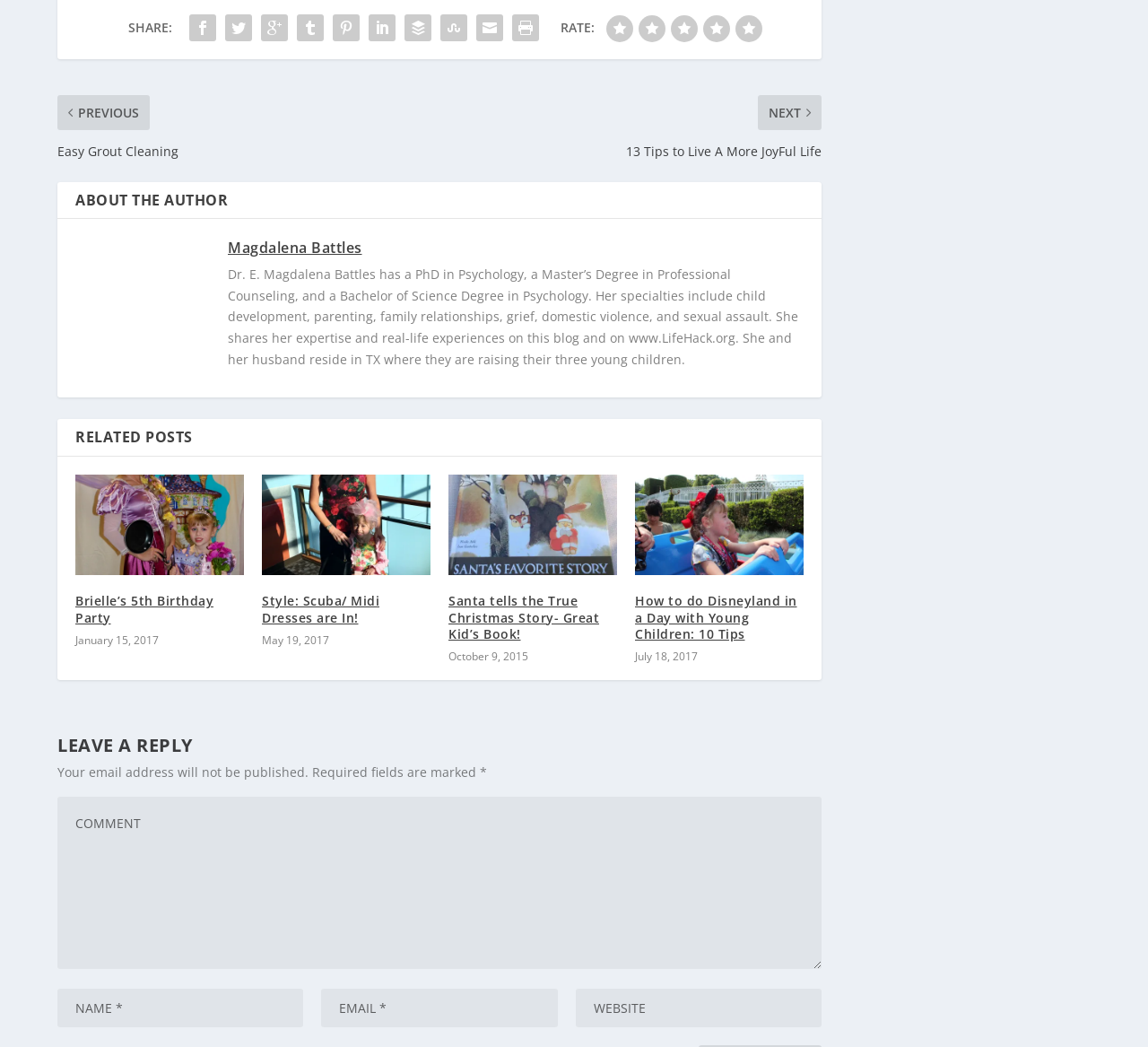What is the author's profession?
Please use the visual content to give a single word or phrase answer.

Psychologist